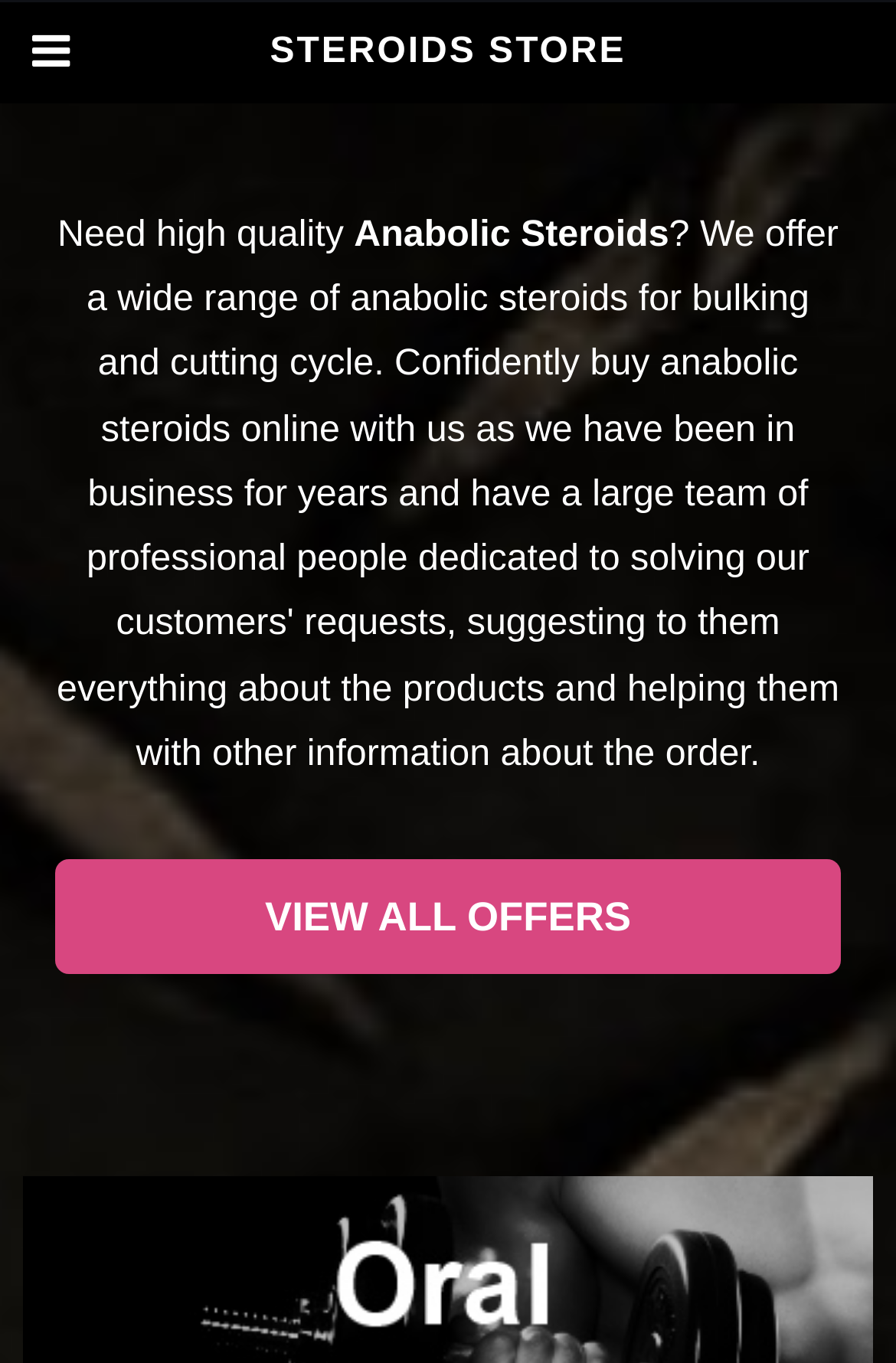Locate the bounding box of the UI element described by: "Steroids Store" in the given webpage screenshot.

[0.301, 0.022, 0.699, 0.051]